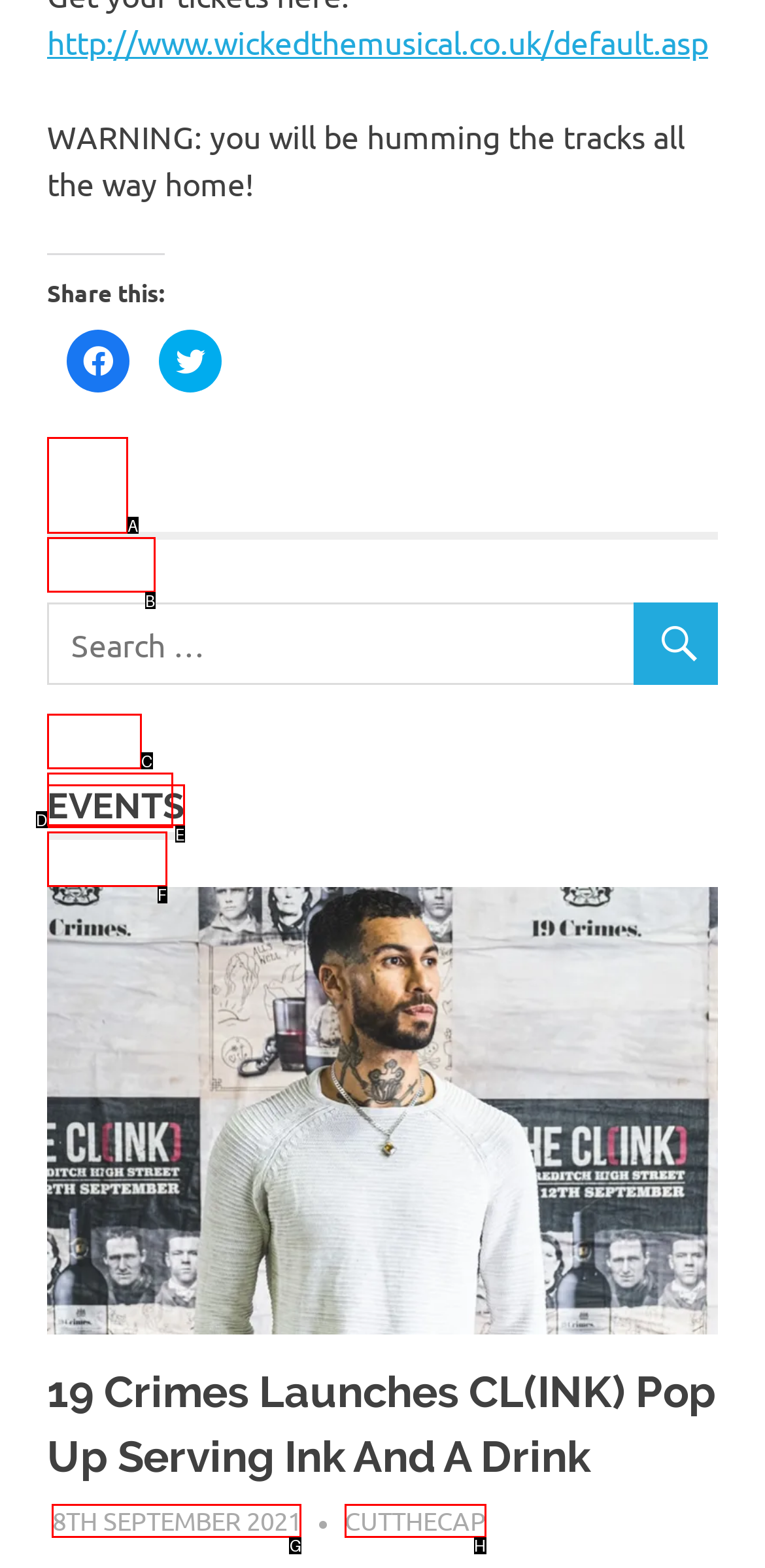Pinpoint the HTML element that fits the description: Facebook
Answer by providing the letter of the correct option.

None